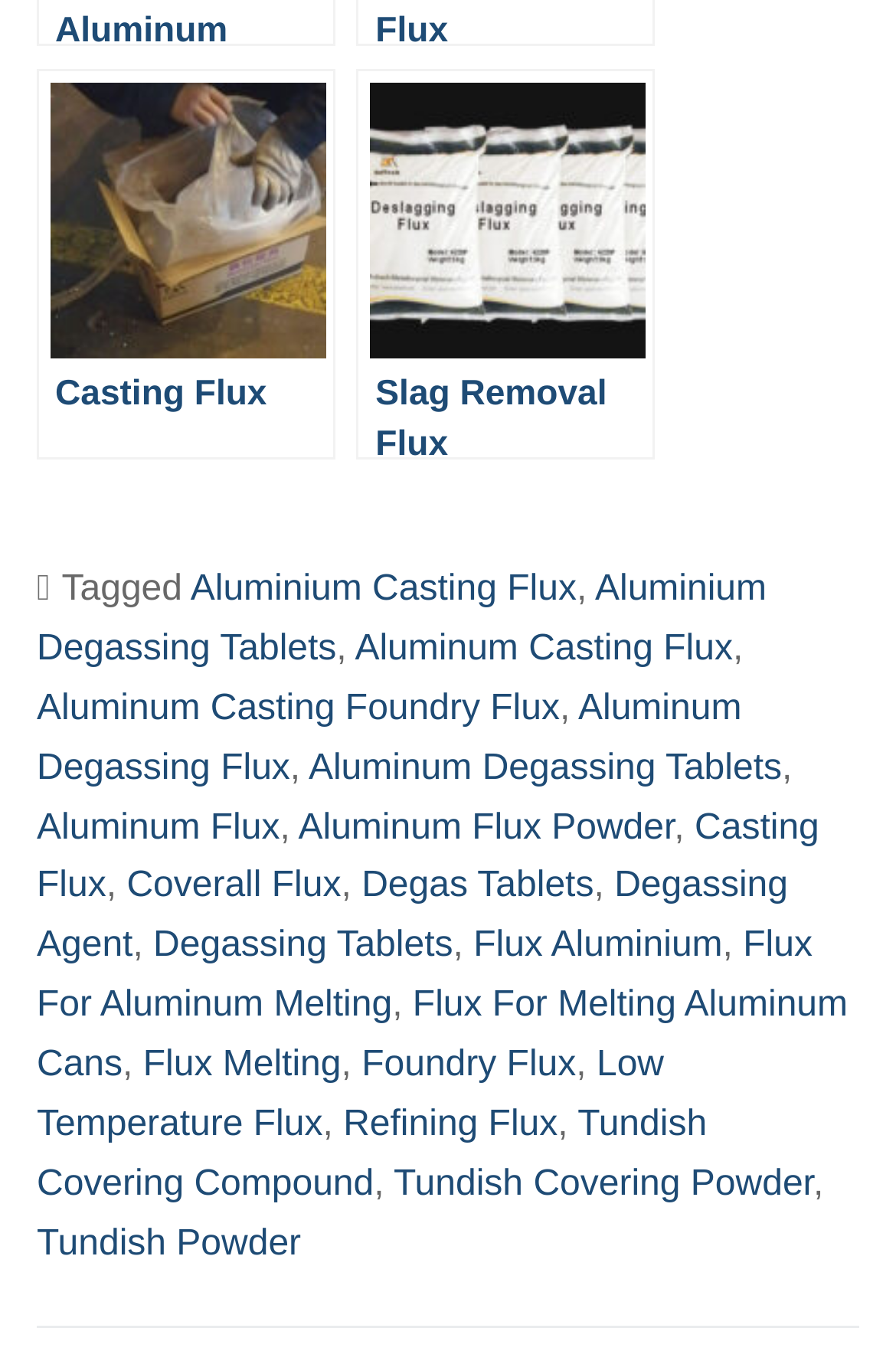Provide the bounding box coordinates for the UI element that is described by this text: "Slag Removal Flux". The coordinates should be in the form of four float numbers between 0 and 1: [left, top, right, bottom].

[0.399, 0.051, 0.732, 0.338]